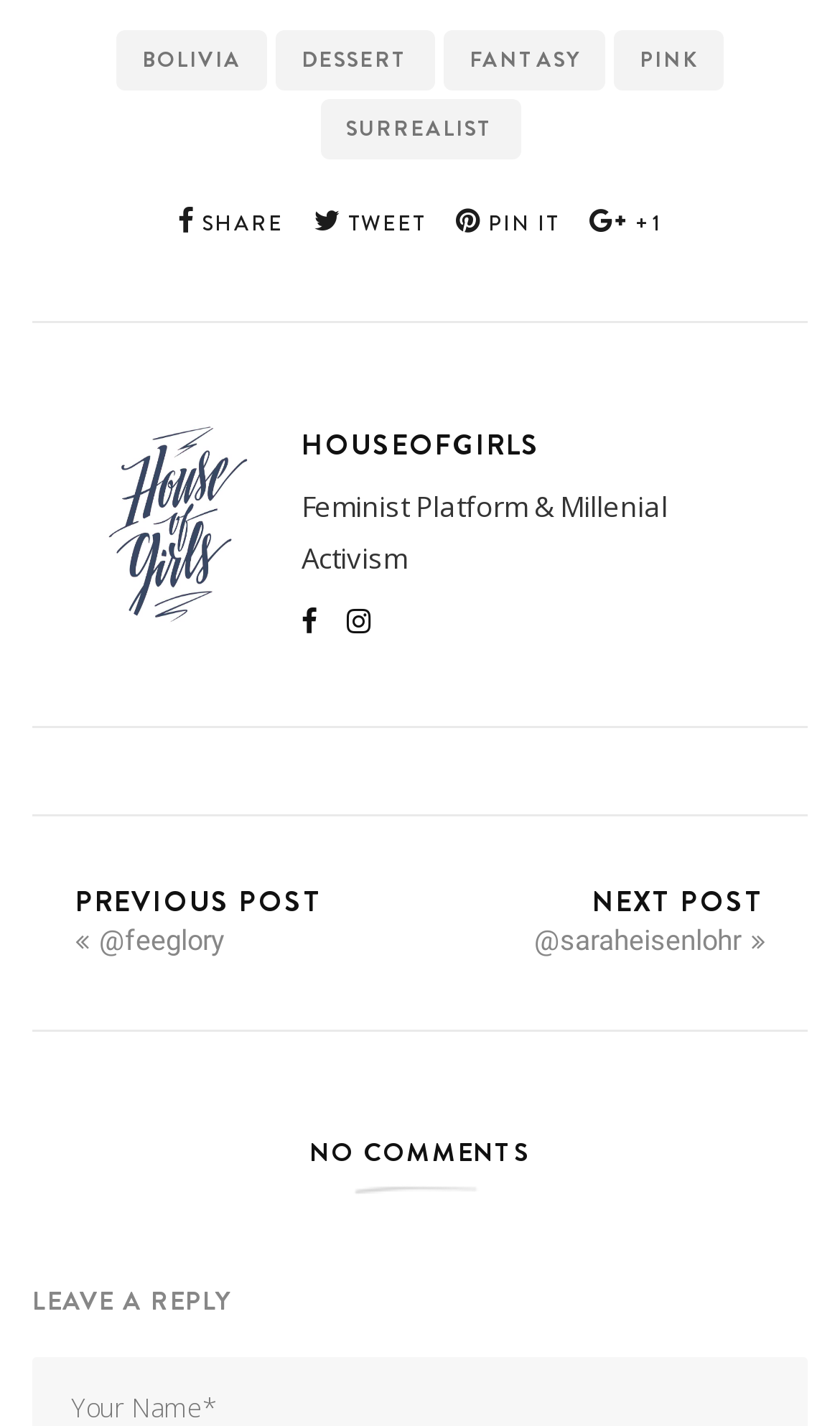Find the bounding box coordinates of the area to click in order to follow the instruction: "Go to the previous post".

[0.09, 0.618, 0.449, 0.677]